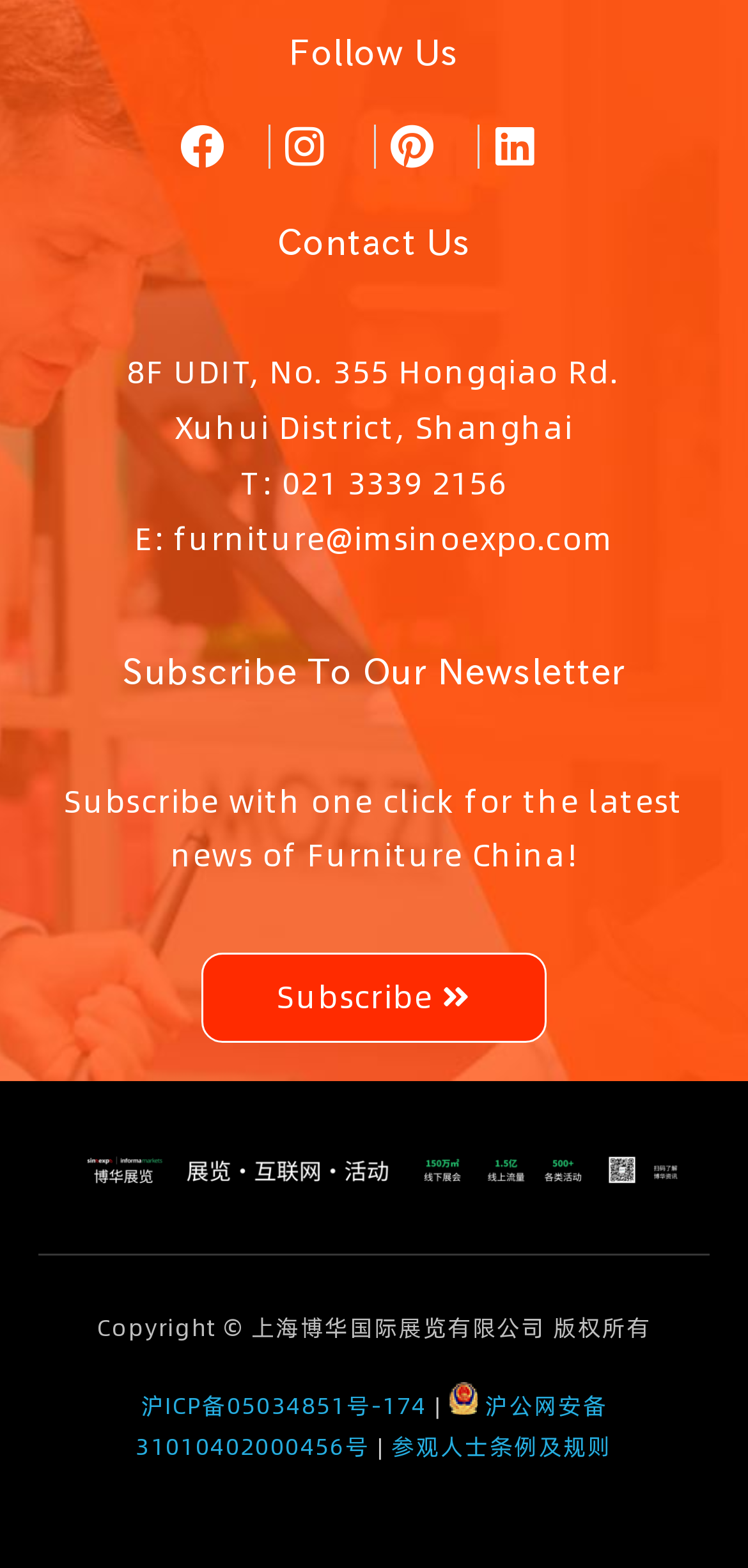Use a single word or phrase to answer this question: 
What is the phone number of the company?

021 3339 2156